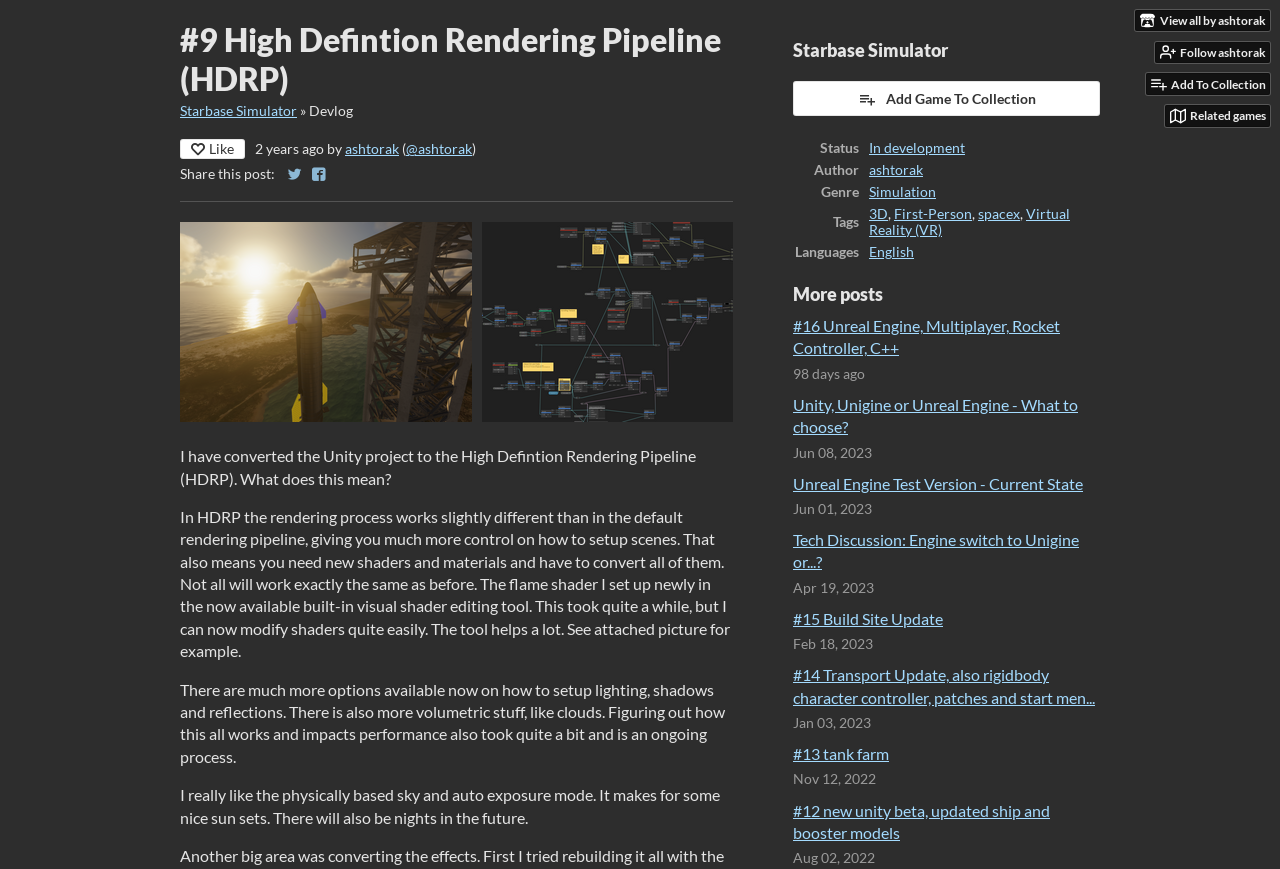Can you locate the main headline on this webpage and provide its text content?

#9 High Defintion Rendering Pipeline (HDRP)